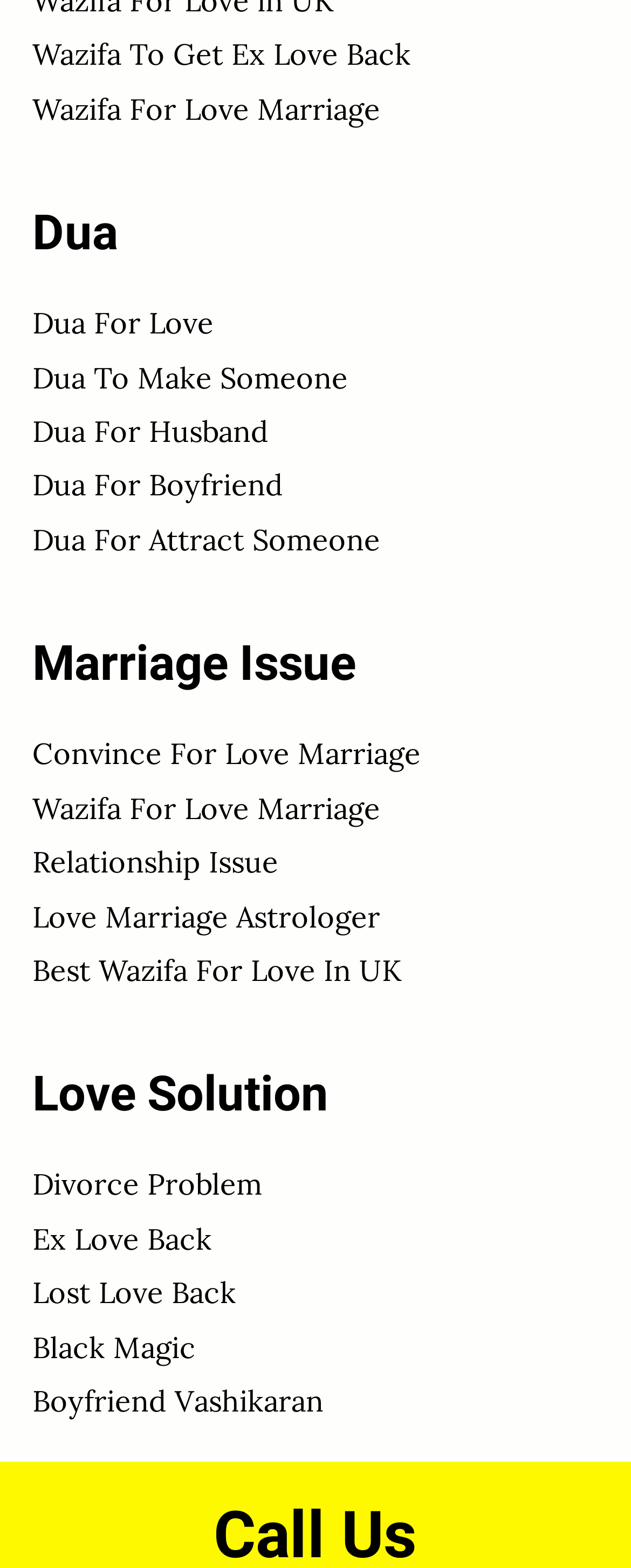What is the topic of the third heading?
Give a one-word or short-phrase answer derived from the screenshot.

Marriage Issue